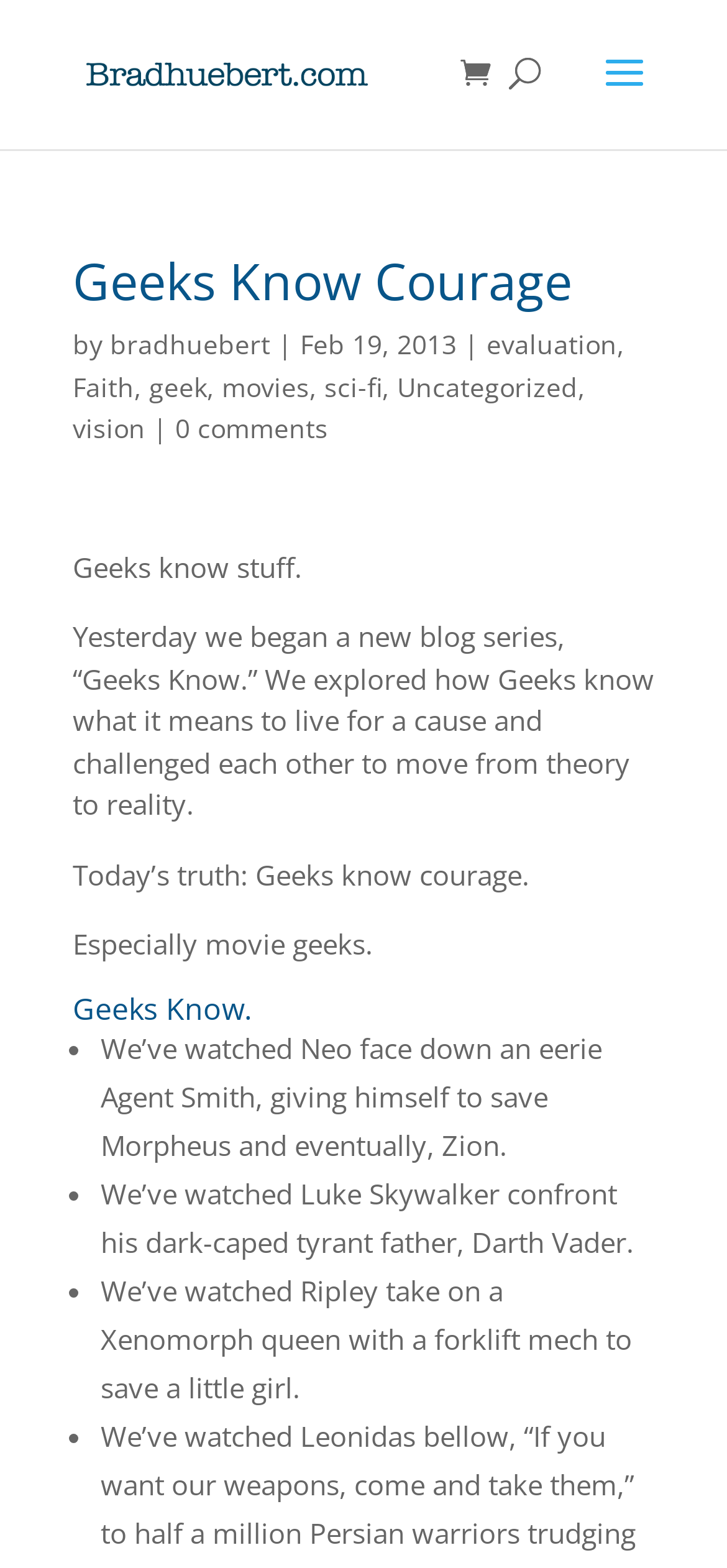Using the description "sci-fi", predict the bounding box of the relevant HTML element.

[0.446, 0.235, 0.526, 0.257]